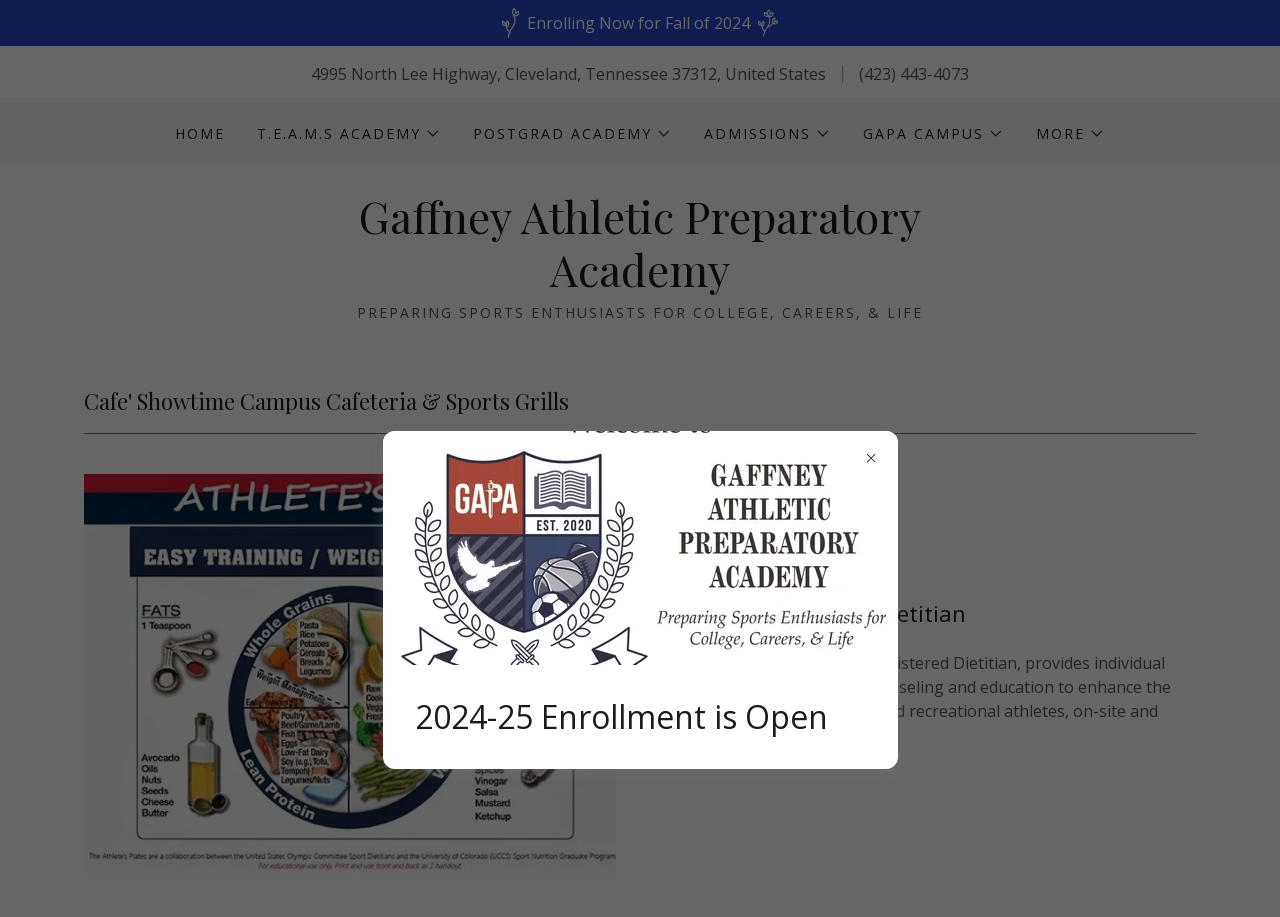Please identify the bounding box coordinates of the element's region that should be clicked to execute the following instruction: "Click the 2024-25 Enrollment is Open heading". The bounding box coordinates must be four float numbers between 0 and 1, i.e., [left, top, right, bottom].

[0.324, 0.76, 0.676, 0.804]